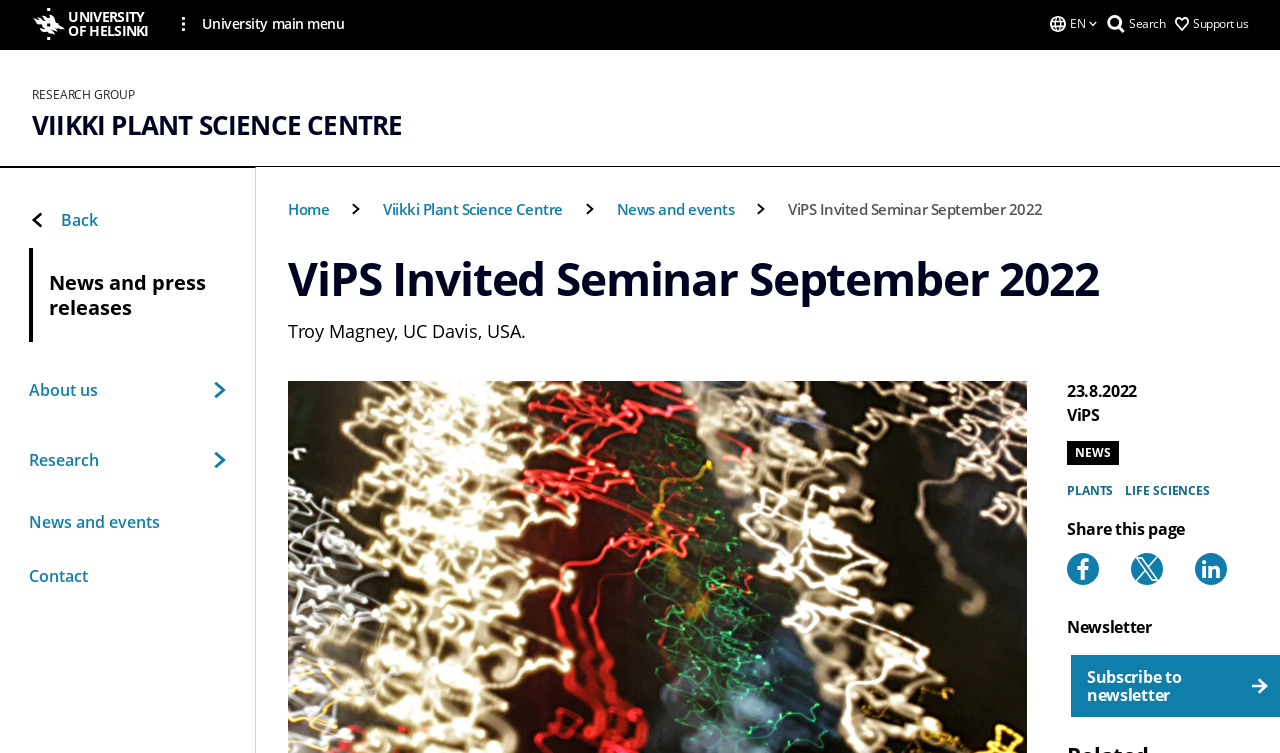Pinpoint the bounding box coordinates for the area that should be clicked to perform the following instruction: "Search".

[0.882, 0.02, 0.91, 0.042]